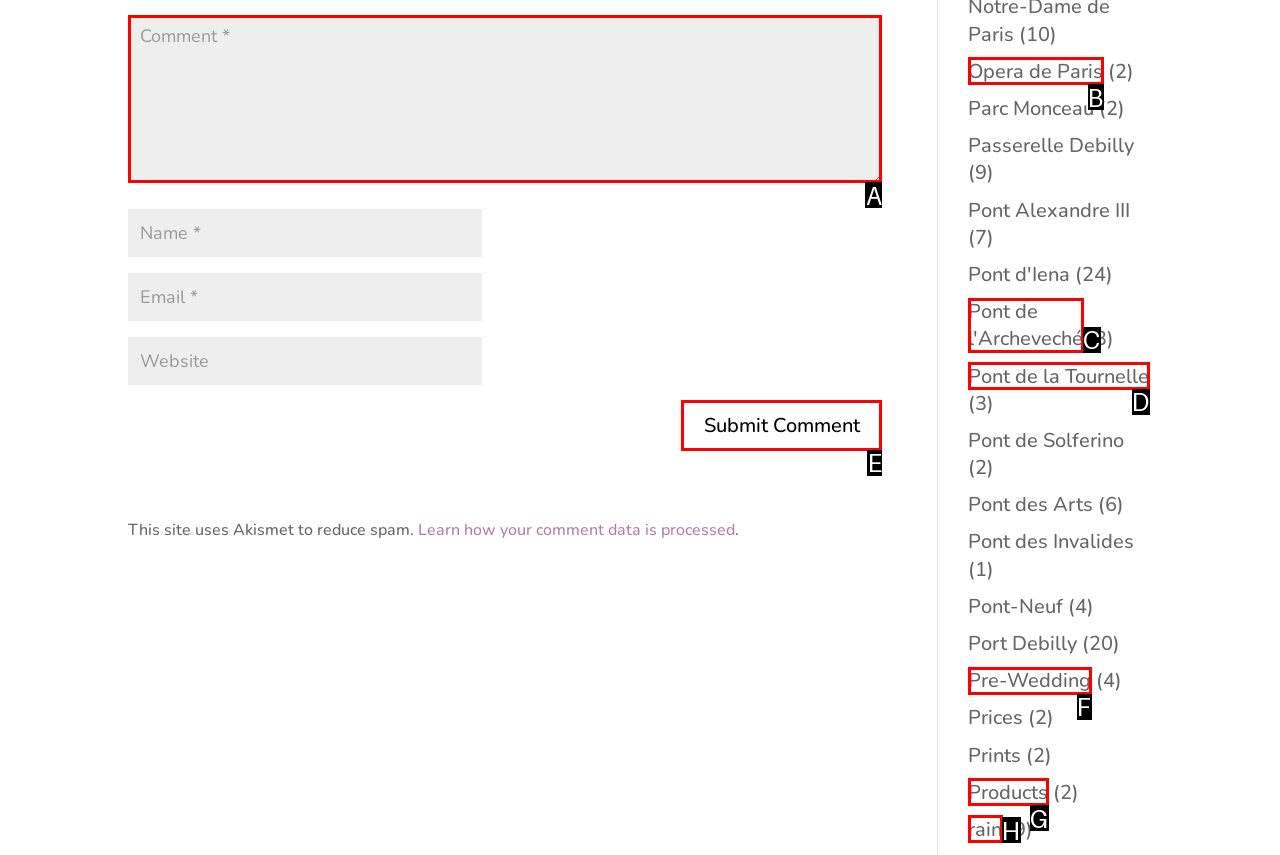Select the right option to accomplish this task: Search for something. Reply with the letter corresponding to the correct UI element.

None